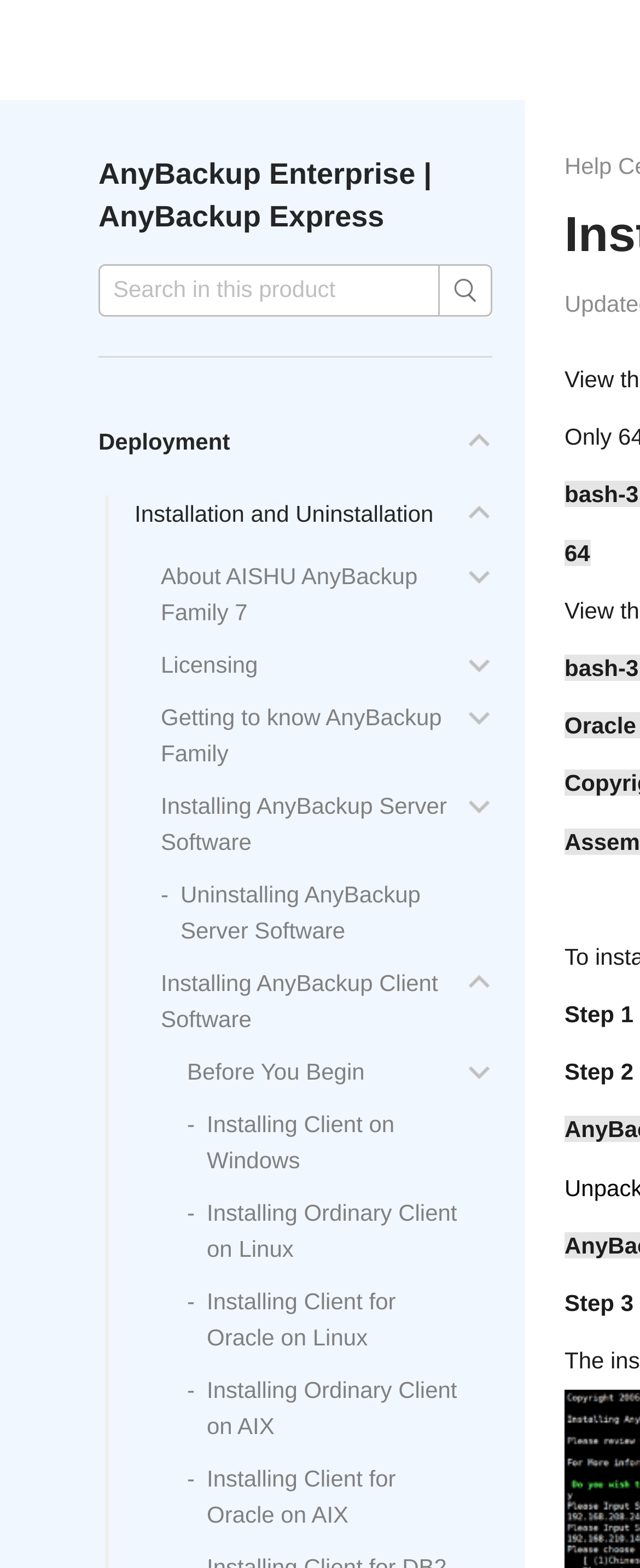Please specify the bounding box coordinates in the format (top-left x, top-left y, bottom-right x, bottom-right y), with all values as floating point numbers between 0 and 1. Identify the bounding box of the UI element described by: Before You Begin

[0.292, 0.675, 0.57, 0.692]